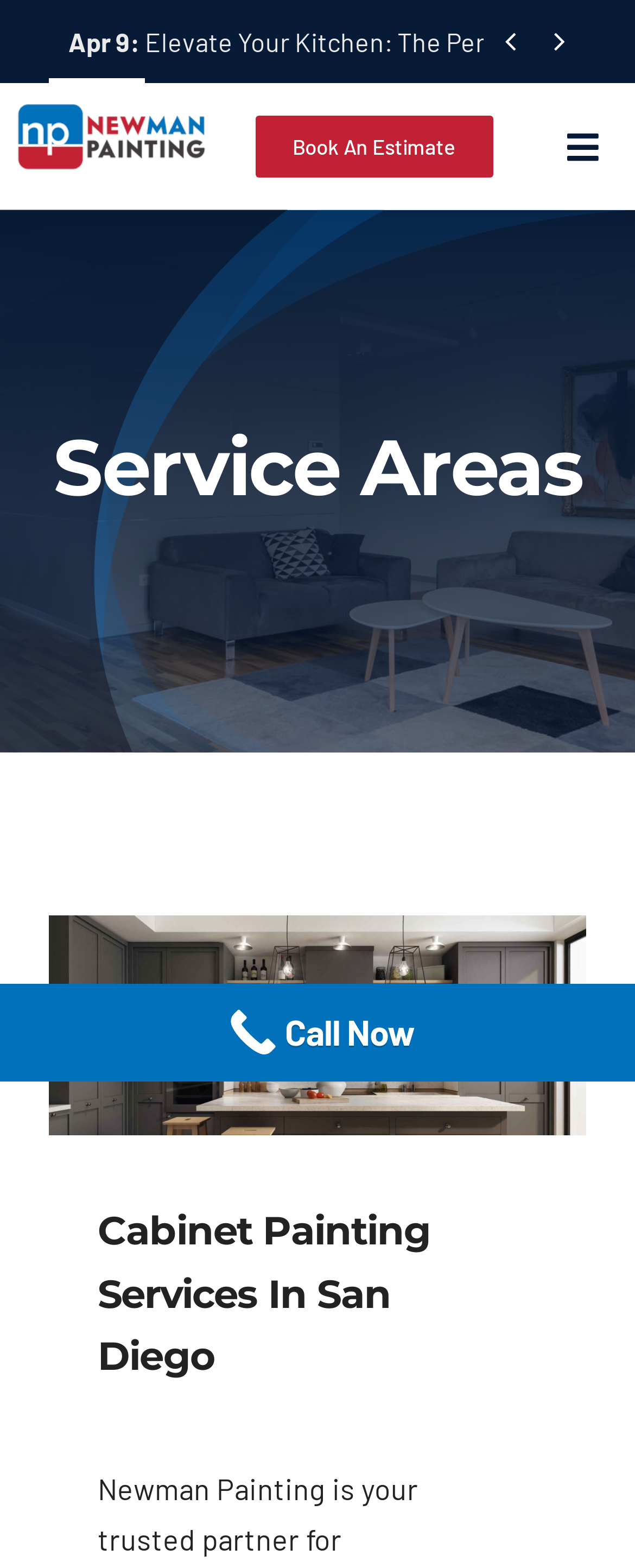Find and indicate the bounding box coordinates of the region you should select to follow the given instruction: "Click the Previous button".

[0.778, 0.016, 0.832, 0.037]